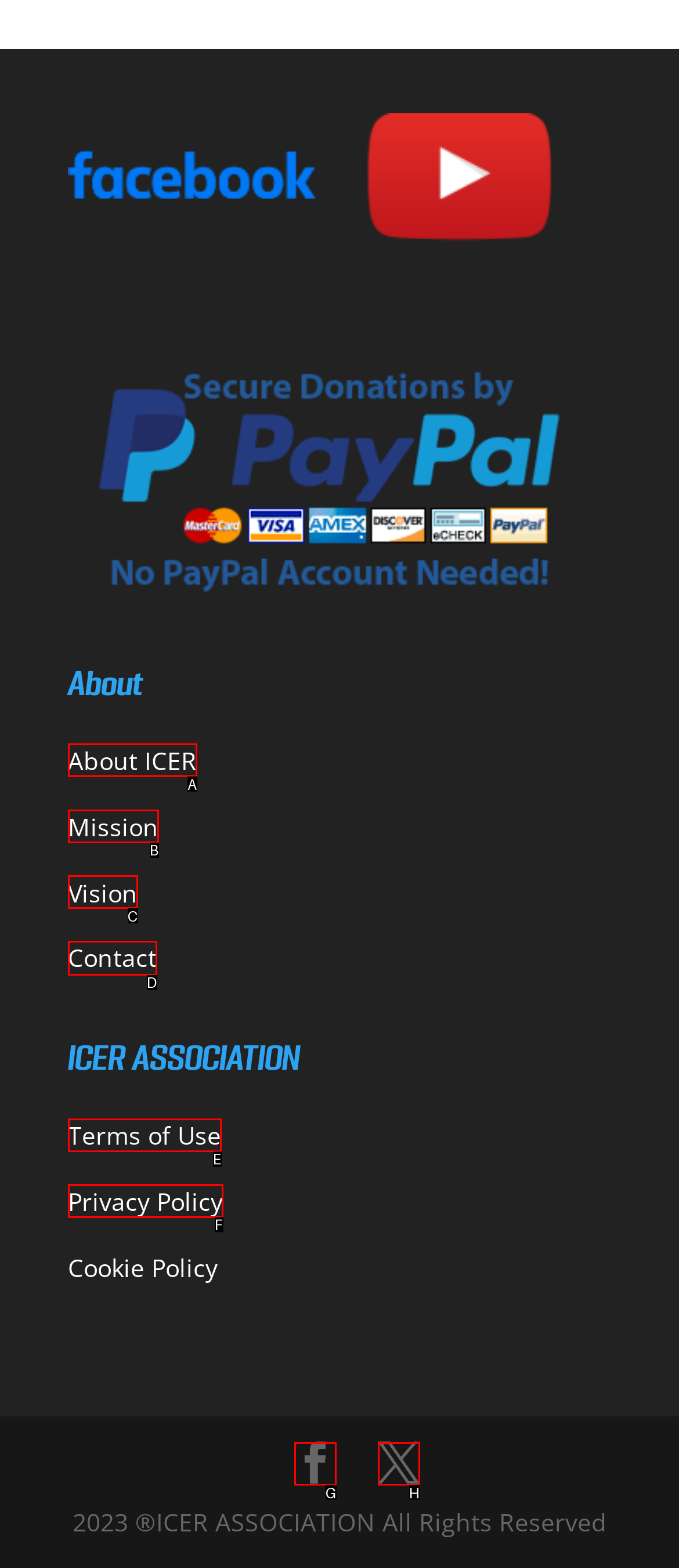Choose the letter of the option you need to click to Contact ICER. Answer with the letter only.

D